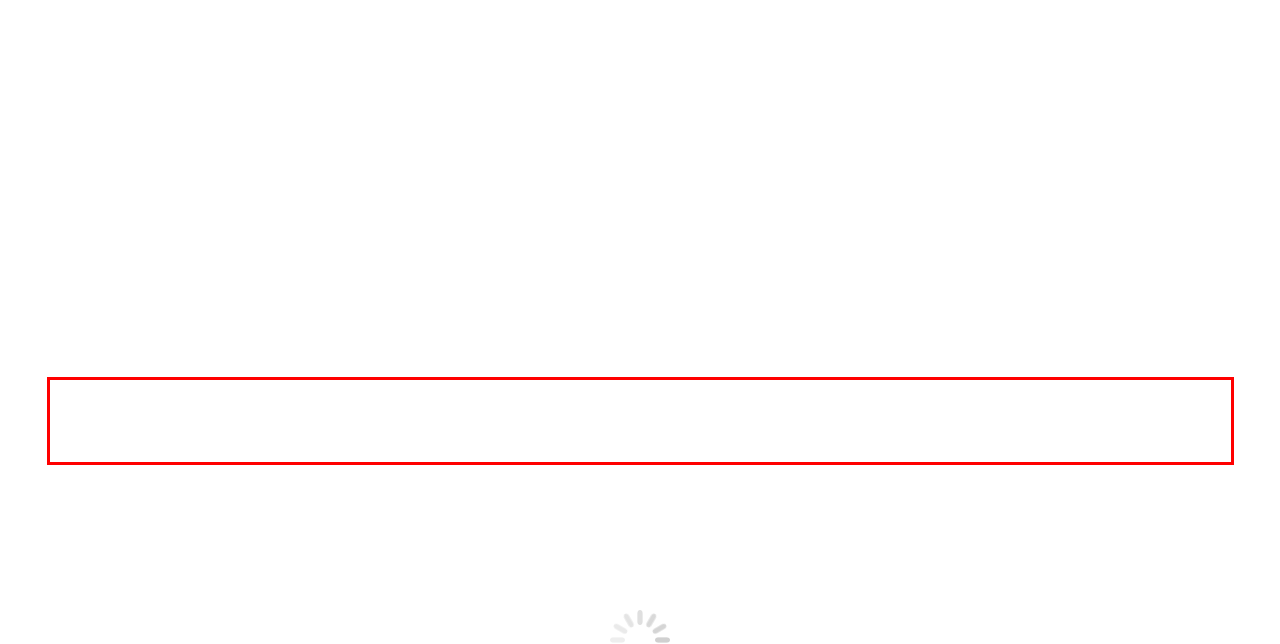You are provided with a webpage screenshot that includes a red rectangle bounding box. Extract the text content from within the bounding box using OCR.

The marriage license is a crucial bit of evidence that proves it’s married. Right here is the file you’ll need to have a Social Reliability card, make name in other documents like given and bank details, and for some other official purposes. You’ll want to make certain you have a professional copy readily available, so it is imperative that you understand the procedure to ensure that the nuptials will be properly documented.